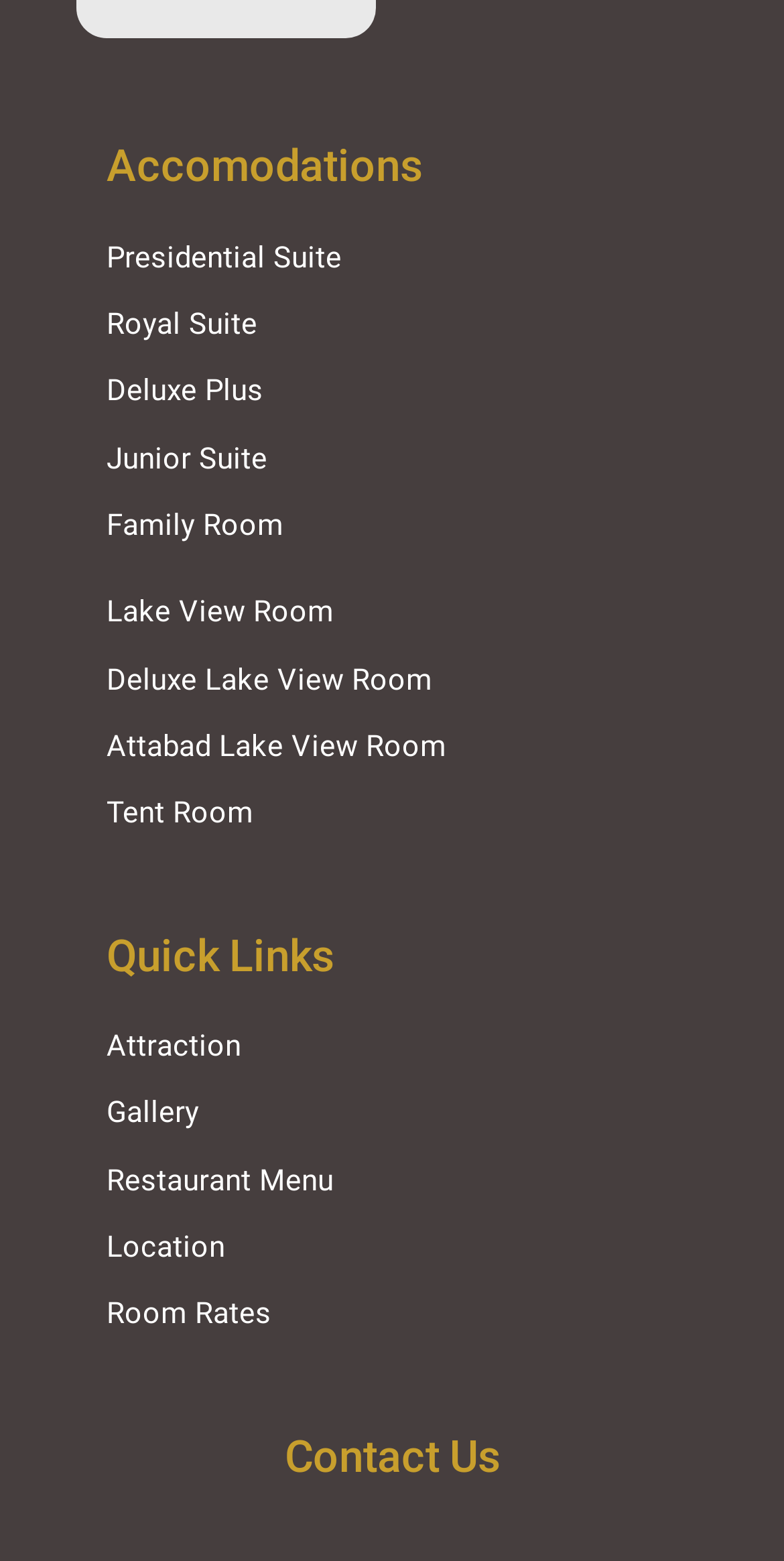How many links are there under 'Quick Links'?
Look at the image and answer with only one word or phrase.

5